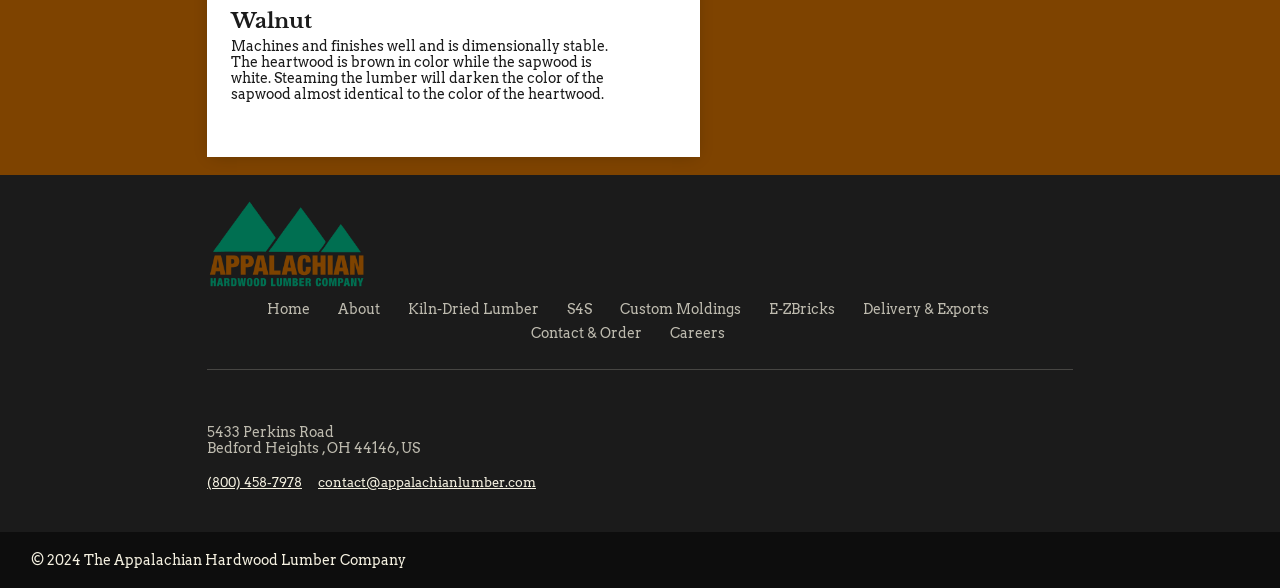Using the format (top-left x, top-left y, bottom-right x, bottom-right y), and given the element description, identify the bounding box coordinates within the screenshot: Phone: (440) 232-6767Fax: (440) 232-6795

[0.5, 0.656, 0.838, 0.728]